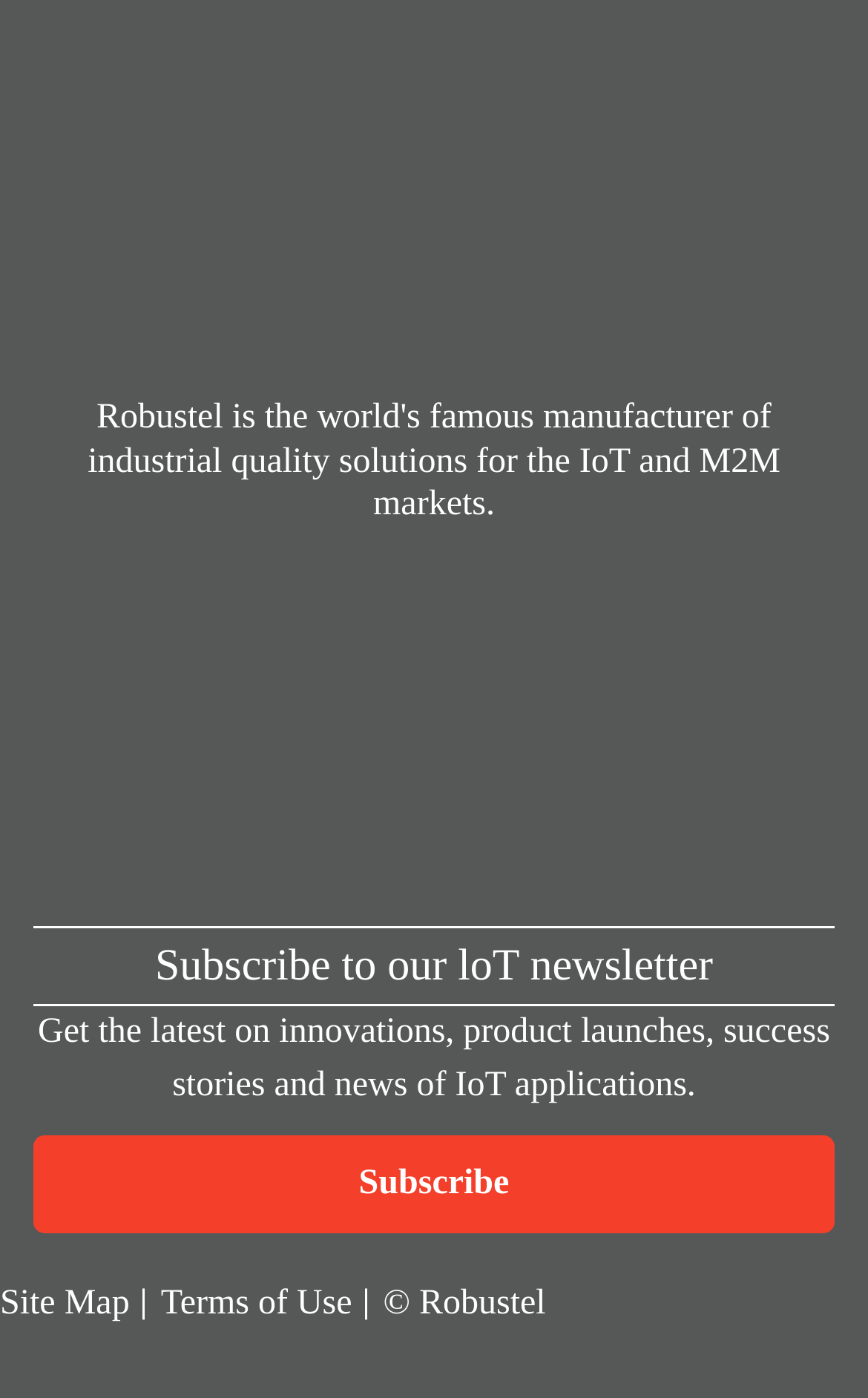What is the logo of the website?
Give a detailed and exhaustive answer to the question.

The logo of the website is an image located at the top left corner of the webpage, which is identified as 'logo' and has a bounding box of [0.115, 0.029, 0.885, 0.268]. This logo is likely to be the brand identity of the website, which is Robustel.